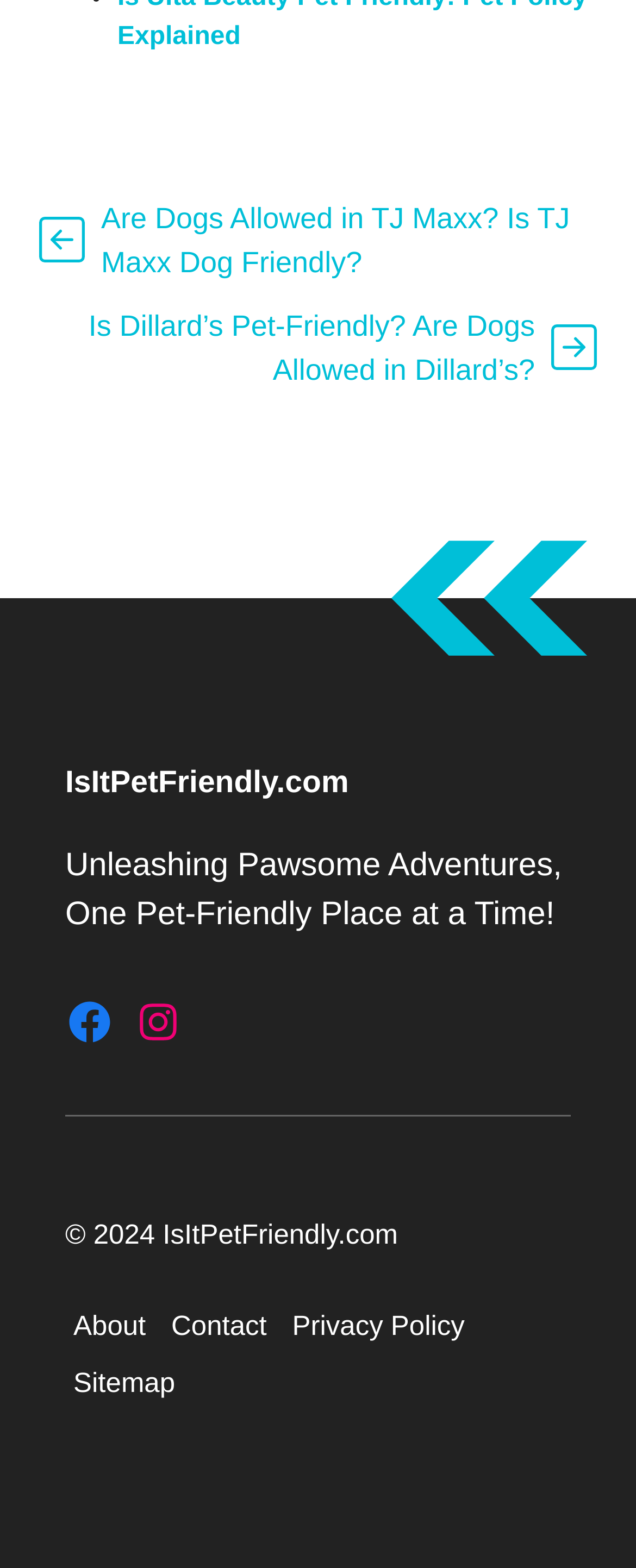What is the copyright year of the website?
Provide a detailed answer to the question using information from the image.

The copyright year of the website can be found in the static text element at the bottom of the webpage, which states '© 2024 IsItPetFriendly.com', indicating that the website's content is copyrighted in the year 2024.